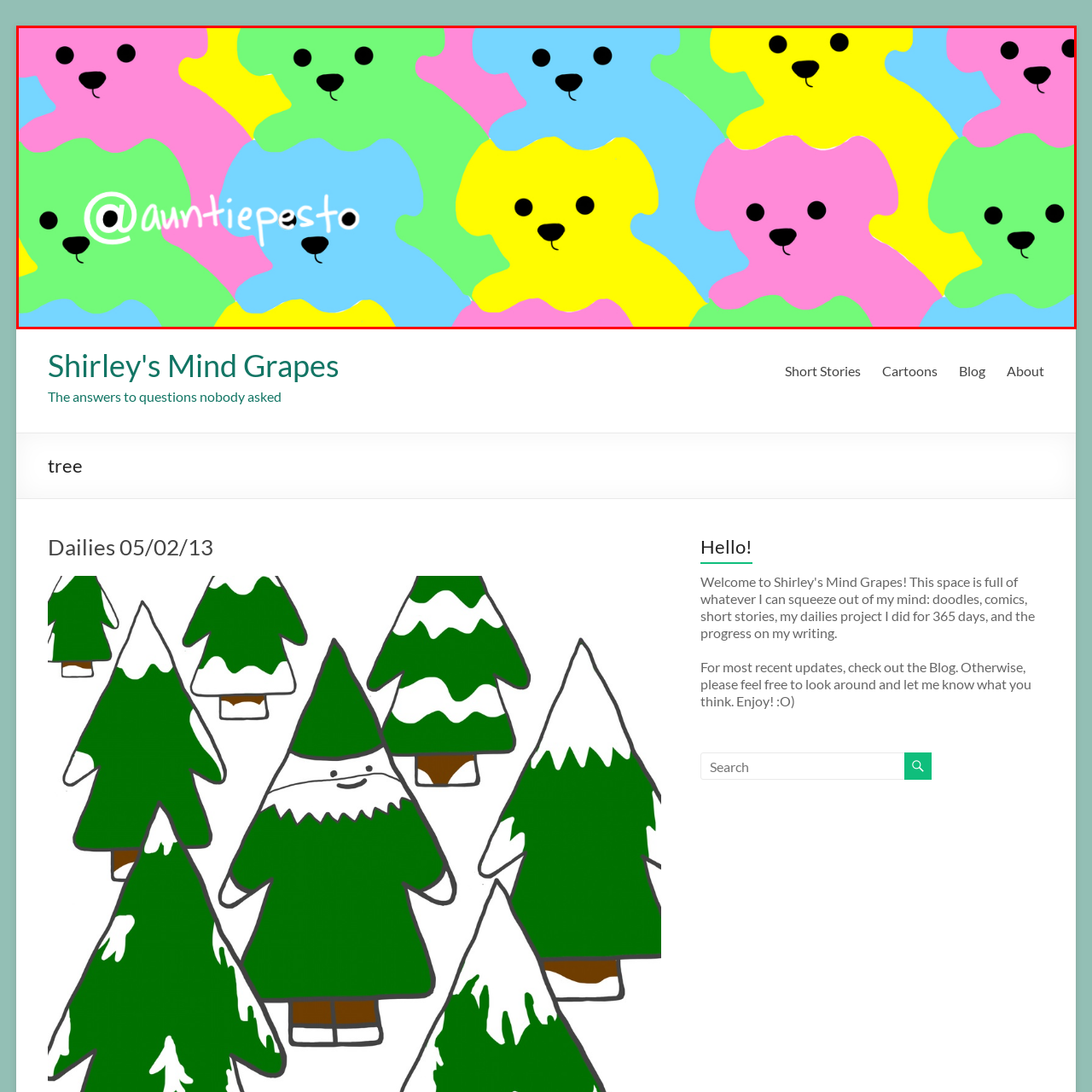Pay attention to the image inside the red rectangle, What is the overall mood of the design? Answer briefly with a single word or phrase.

Joyful and whimsical